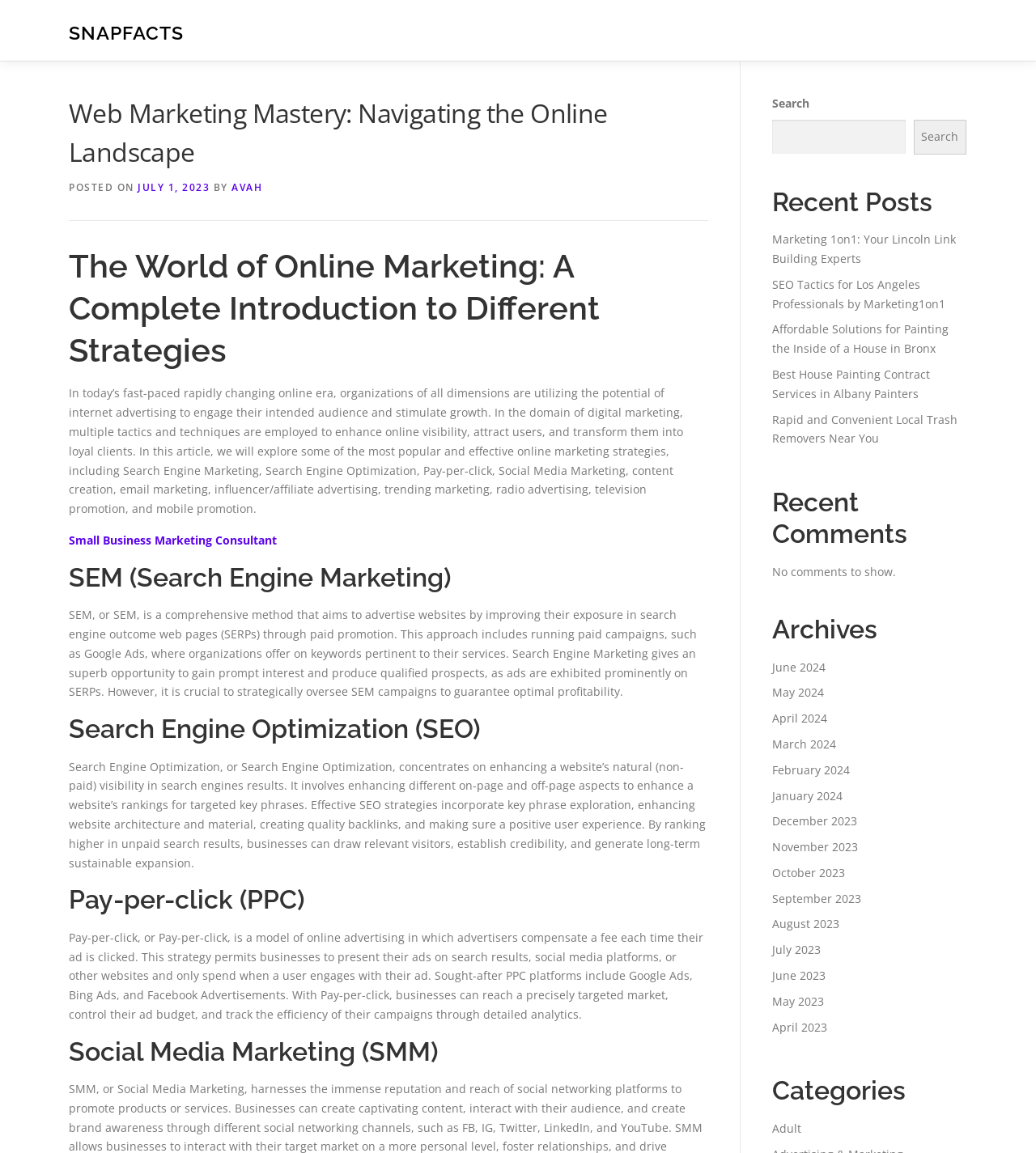Locate the bounding box of the UI element described by: "May 2023" in the given webpage screenshot.

[0.745, 0.862, 0.795, 0.875]